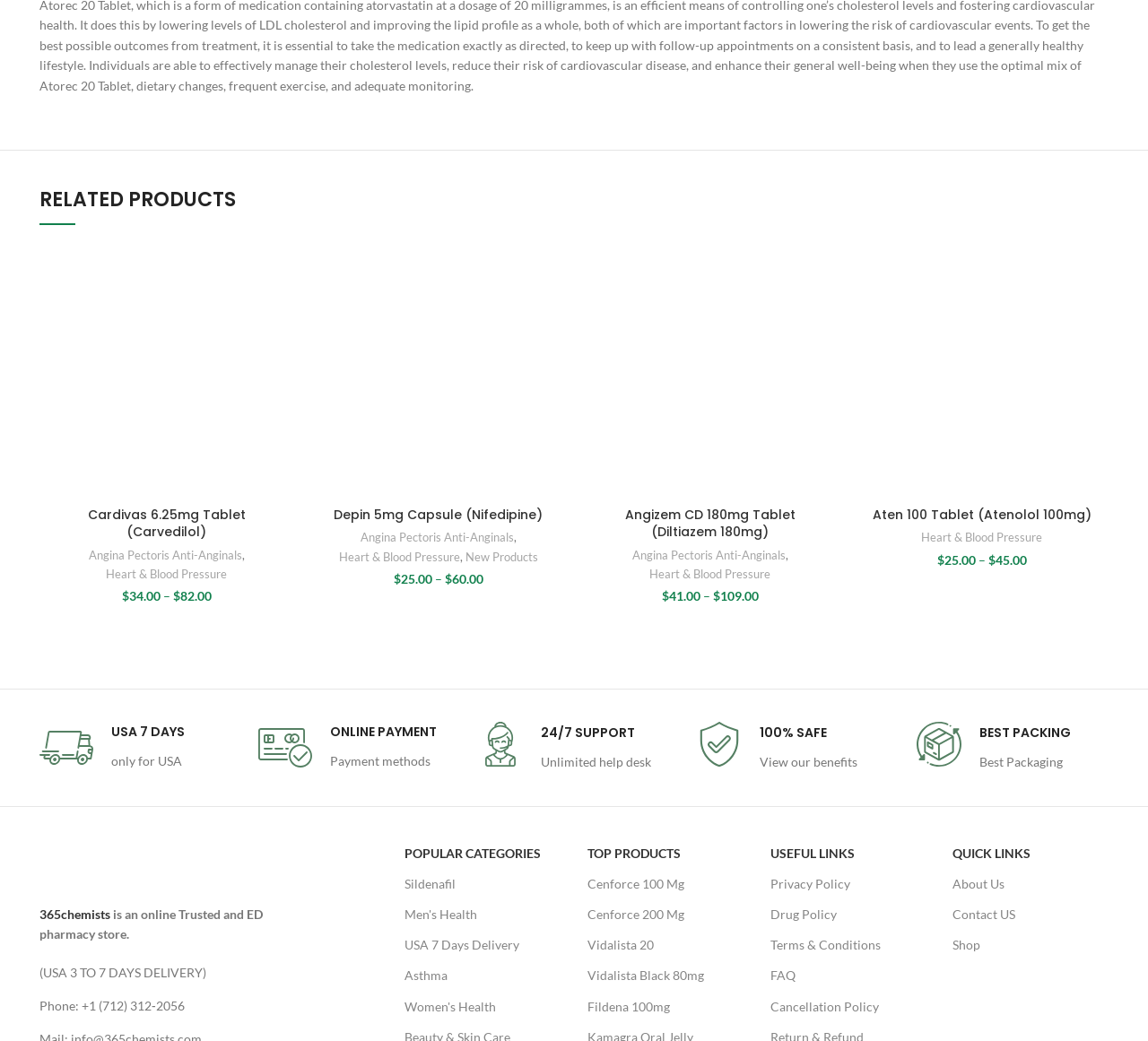Point out the bounding box coordinates of the section to click in order to follow this instruction: "View 365Chemists".

[0.034, 0.819, 0.25, 0.834]